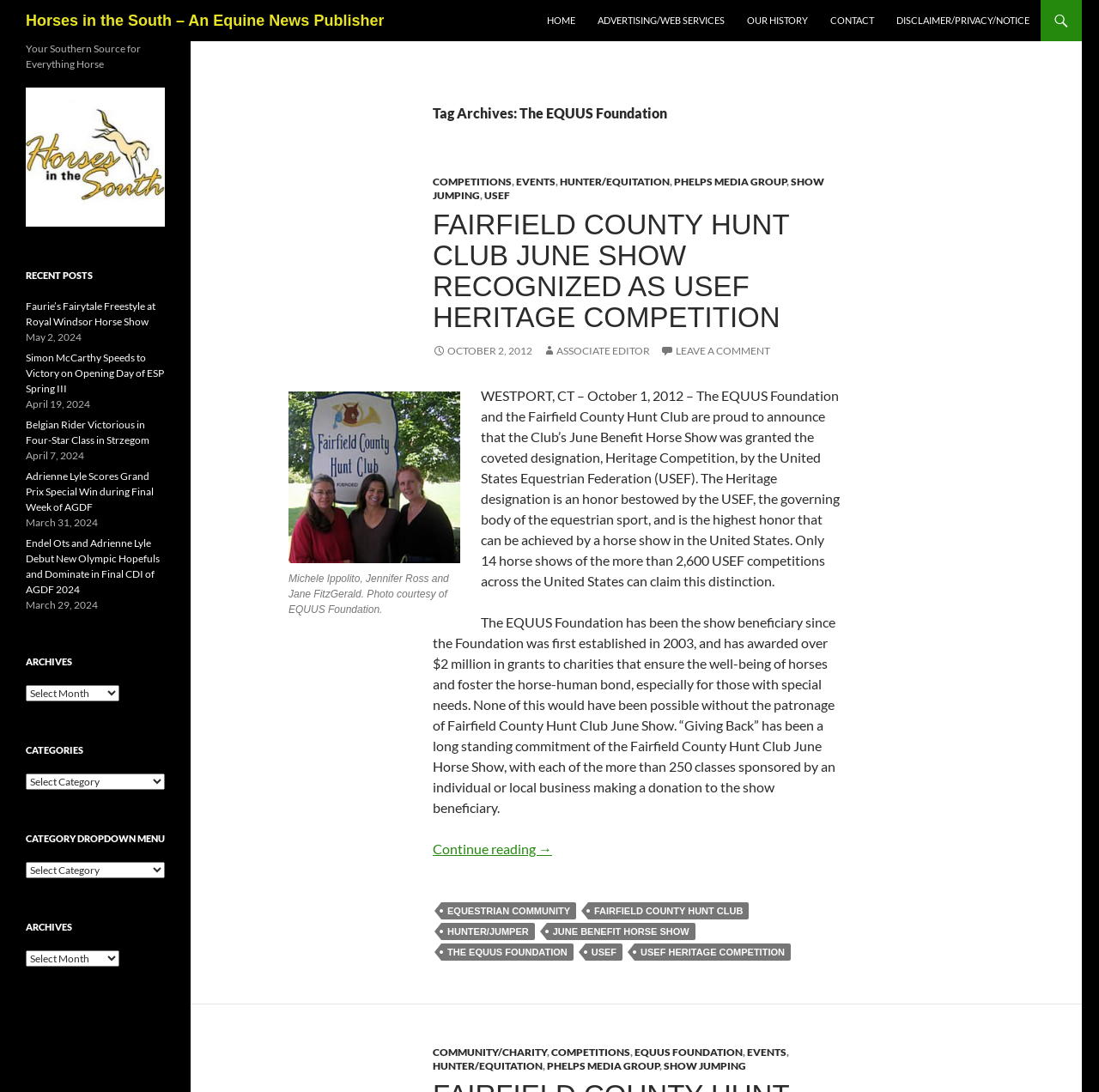Pinpoint the bounding box coordinates of the area that should be clicked to complete the following instruction: "Visit the permalink". The coordinates must be given as four float numbers between 0 and 1, i.e., [left, top, right, bottom].

None